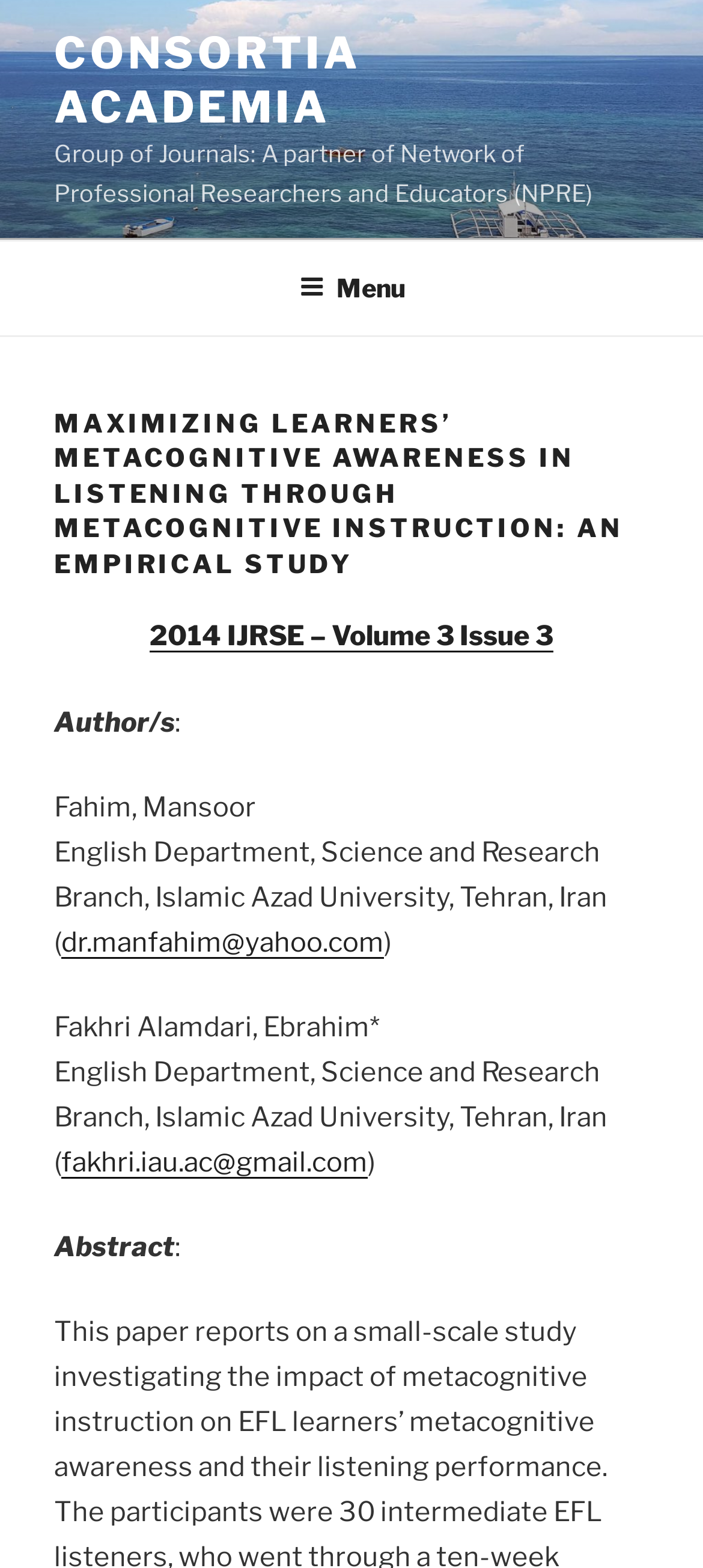What is the title of the research study?
Using the image, elaborate on the answer with as much detail as possible.

The title of the research study can be found in the main heading of the webpage, which is 'MAXIMIZING LEARNERS’ METACOGNITIVE AWARENESS IN LISTENING THROUGH METACOGNITIVE INSTRUCTION: AN EMPIRICAL STUDY'.